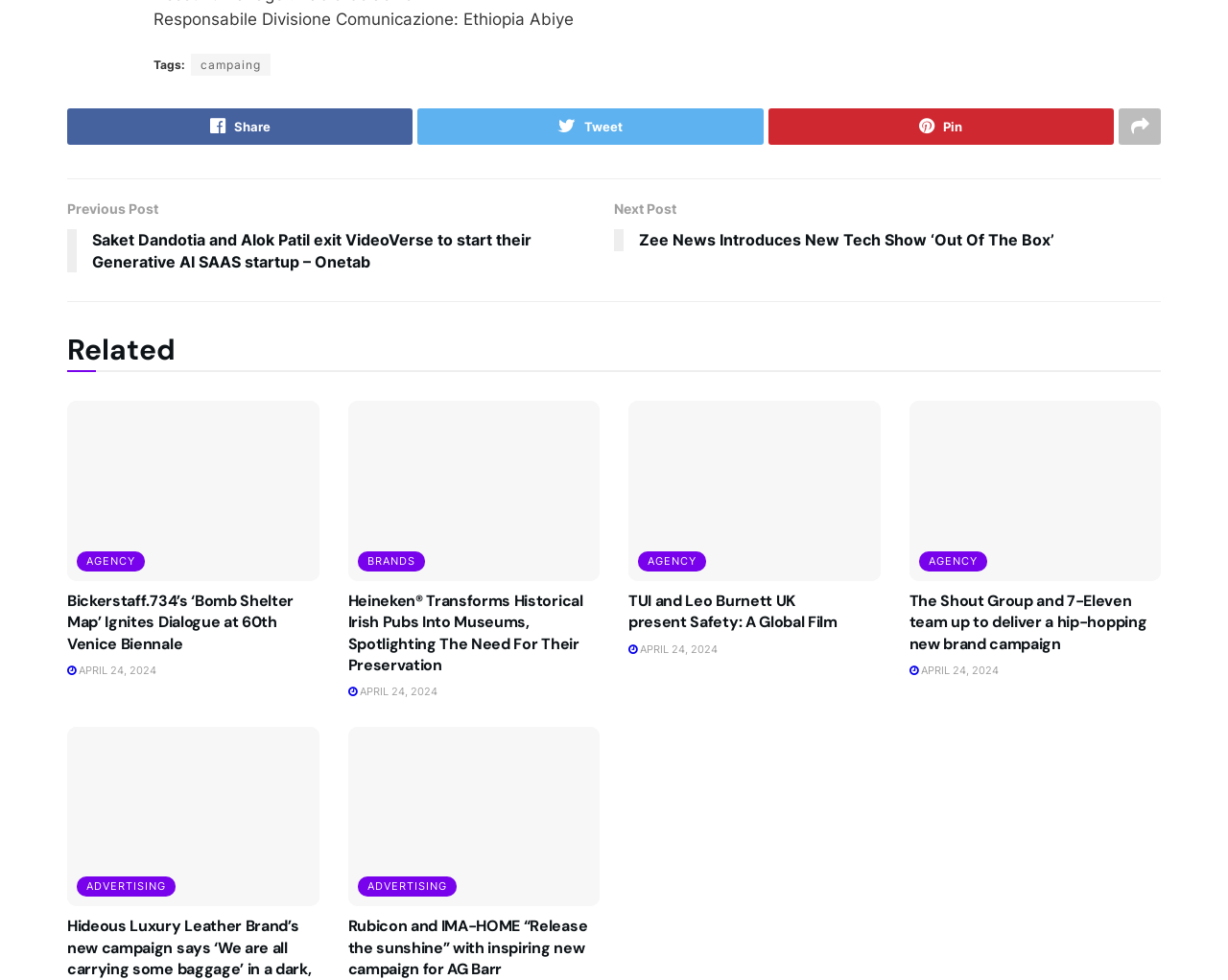Please identify the bounding box coordinates of the element that needs to be clicked to execute the following command: "Check the date of the post 'APRIL 24, 2024'". Provide the bounding box using four float numbers between 0 and 1, formatted as [left, top, right, bottom].

[0.055, 0.677, 0.127, 0.691]